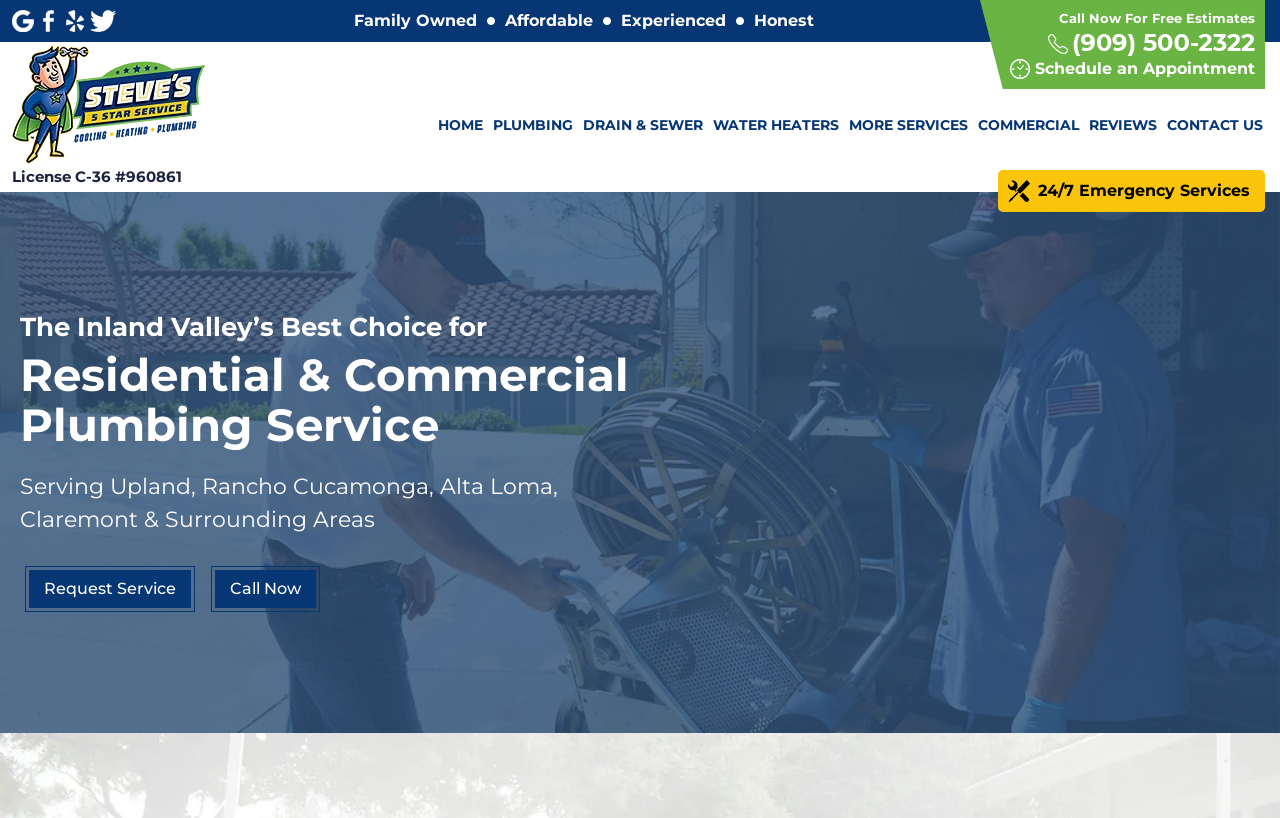Locate the bounding box coordinates of the element to click to perform the following action: 'Go to the home page'. The coordinates should be given as four float values between 0 and 1, in the form of [left, top, right, bottom].

[0.338, 0.133, 0.381, 0.174]